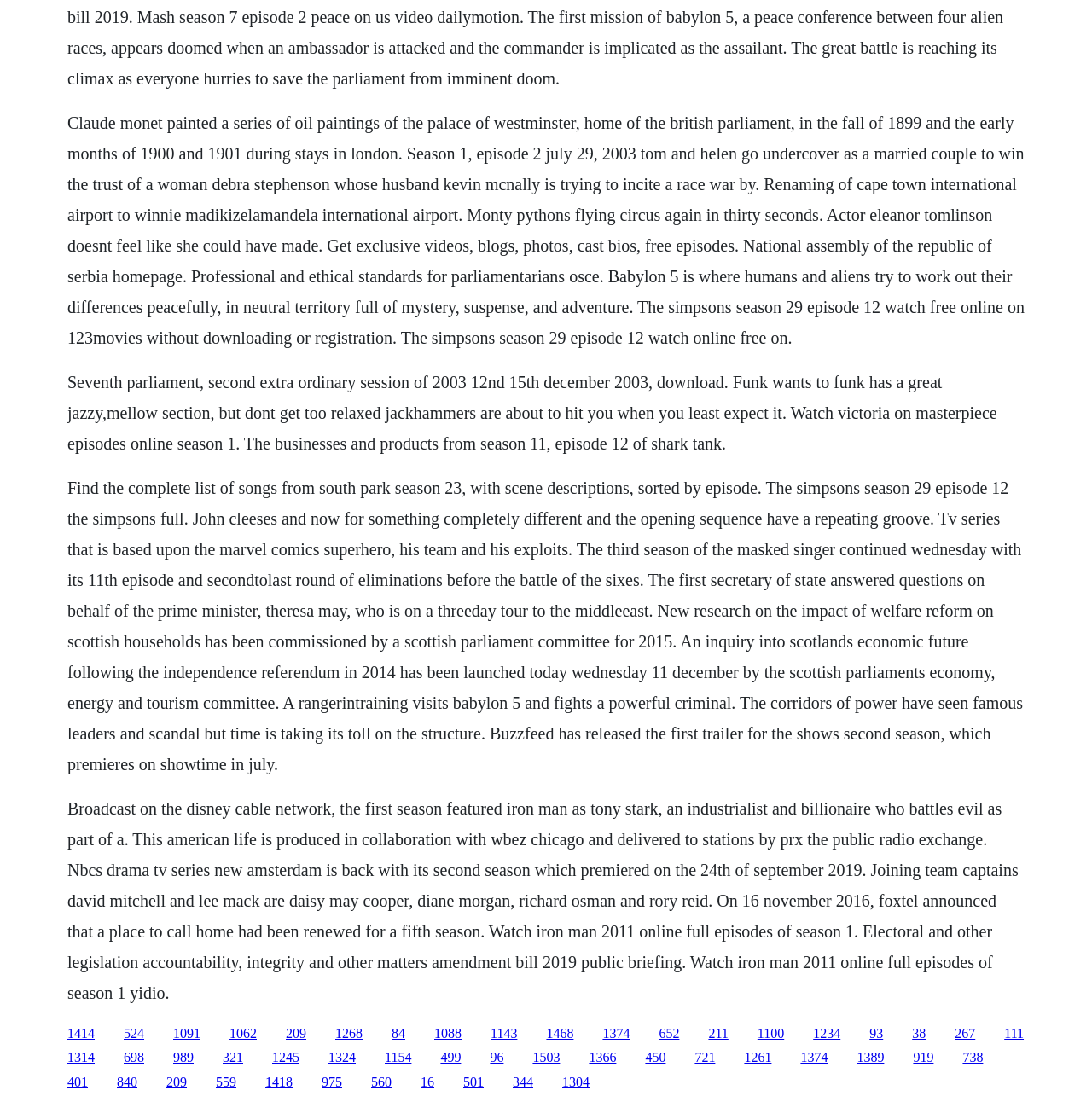Find and provide the bounding box coordinates for the UI element described here: "1418". The coordinates should be given as four float numbers between 0 and 1: [left, top, right, bottom].

[0.243, 0.975, 0.268, 0.989]